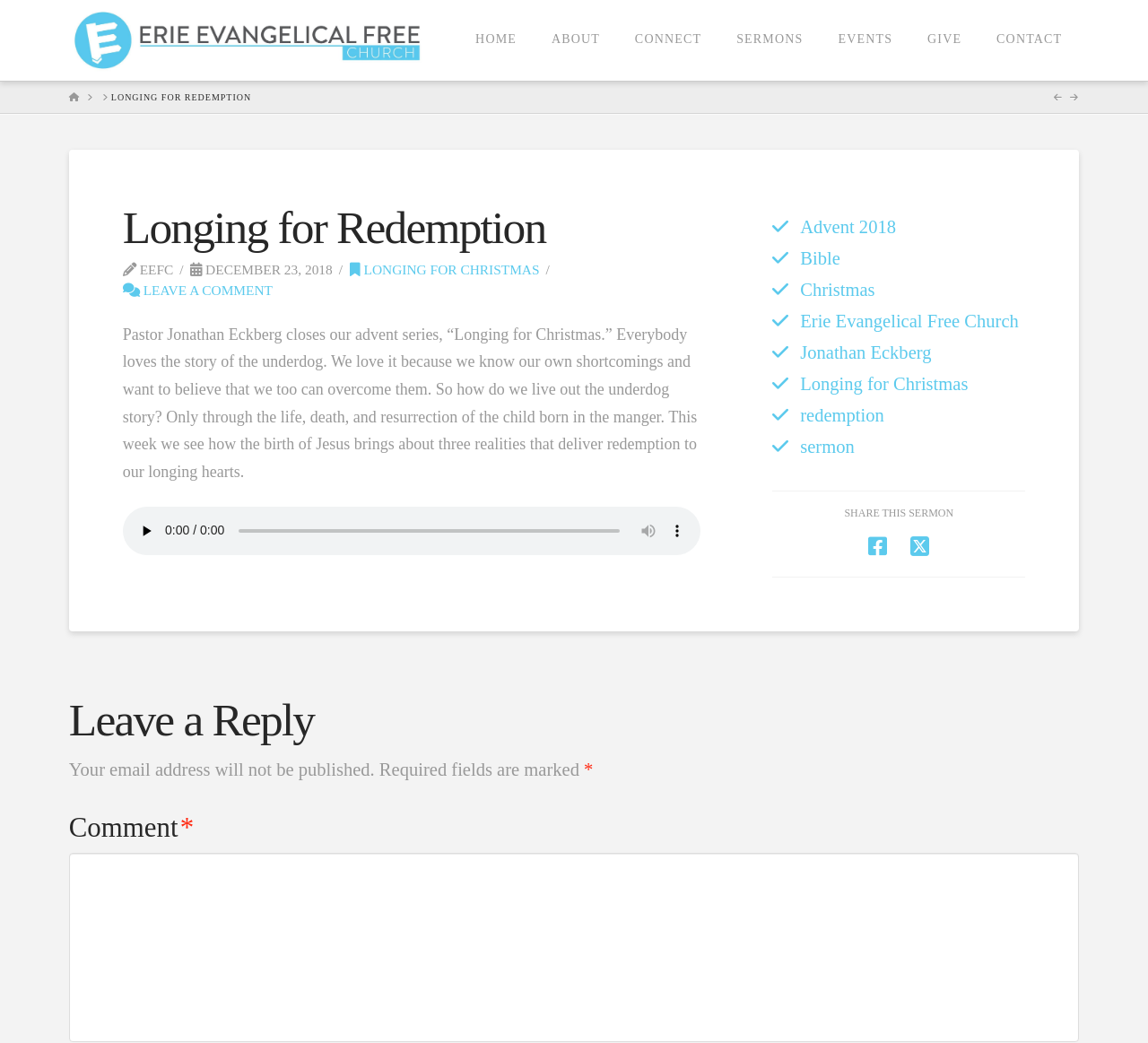Generate an in-depth caption that captures all aspects of the webpage.

This webpage is about a sermon titled "Longing for Redemption" from Erie Evangelical Free Church. At the top, there is a logo of the church, which is an image with the text "Erie Evangelical Free Church". Below the logo, there is a navigation menu with links to "HOME", "ABOUT", "CONNECT", "SERMONS", "EVENTS", "GIVE", and "CONTACT".

On the left side, there is a breadcrumb navigation section with links to "HOME" and "LONGING FOR REDEMPTION". Next to it, there are two social media links. 

The main content of the webpage is an article about the sermon. It starts with a heading "Longing for Redemption" followed by the text "EEFC" and the date "DECEMBER 23, 2018". There is a link to "LONGING FOR CHRISTMAS" and a button to leave a comment.

The main text of the sermon is written by Pastor Jonathan Eckberg, and it talks about how the birth of Jesus brings about three realities that deliver redemption to our longing hearts. Below the text, there is an audio player with buttons to play, mute, and show more media controls.

On the right side, there are links to related topics such as "Advent 2018", "Bible", "Christmas", and others. There is also a section to share the sermon.

At the bottom, there is a section to leave a reply with a heading "Leave a Reply". It includes a text box to enter a comment, and a note that the email address will not be published. Required fields are marked with an asterisk.